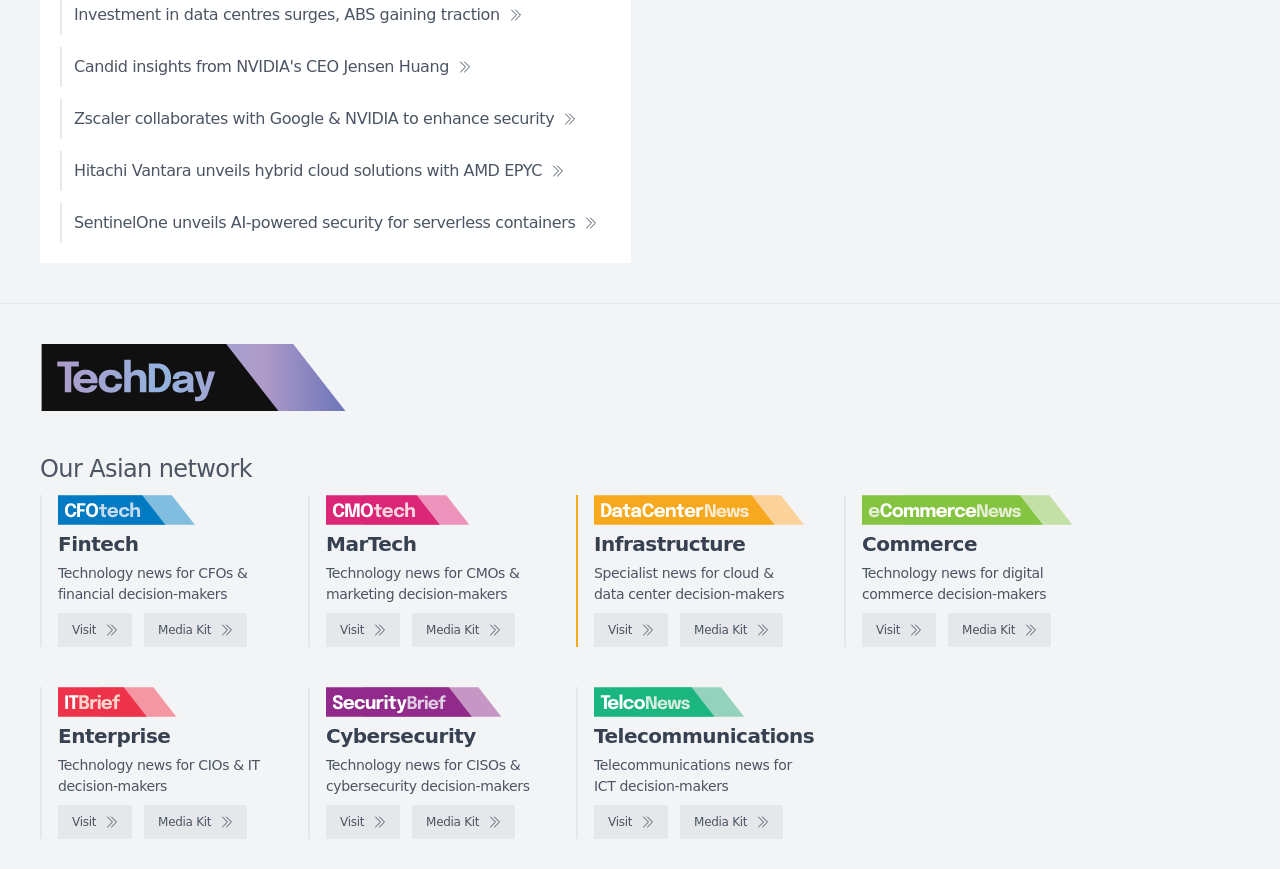Return the bounding box coordinates of the UI element that corresponds to this description: "alt="TechDay logo"". The coordinates must be given as four float numbers in the range of 0 and 1, [left, top, right, bottom].

[0.031, 0.396, 0.271, 0.473]